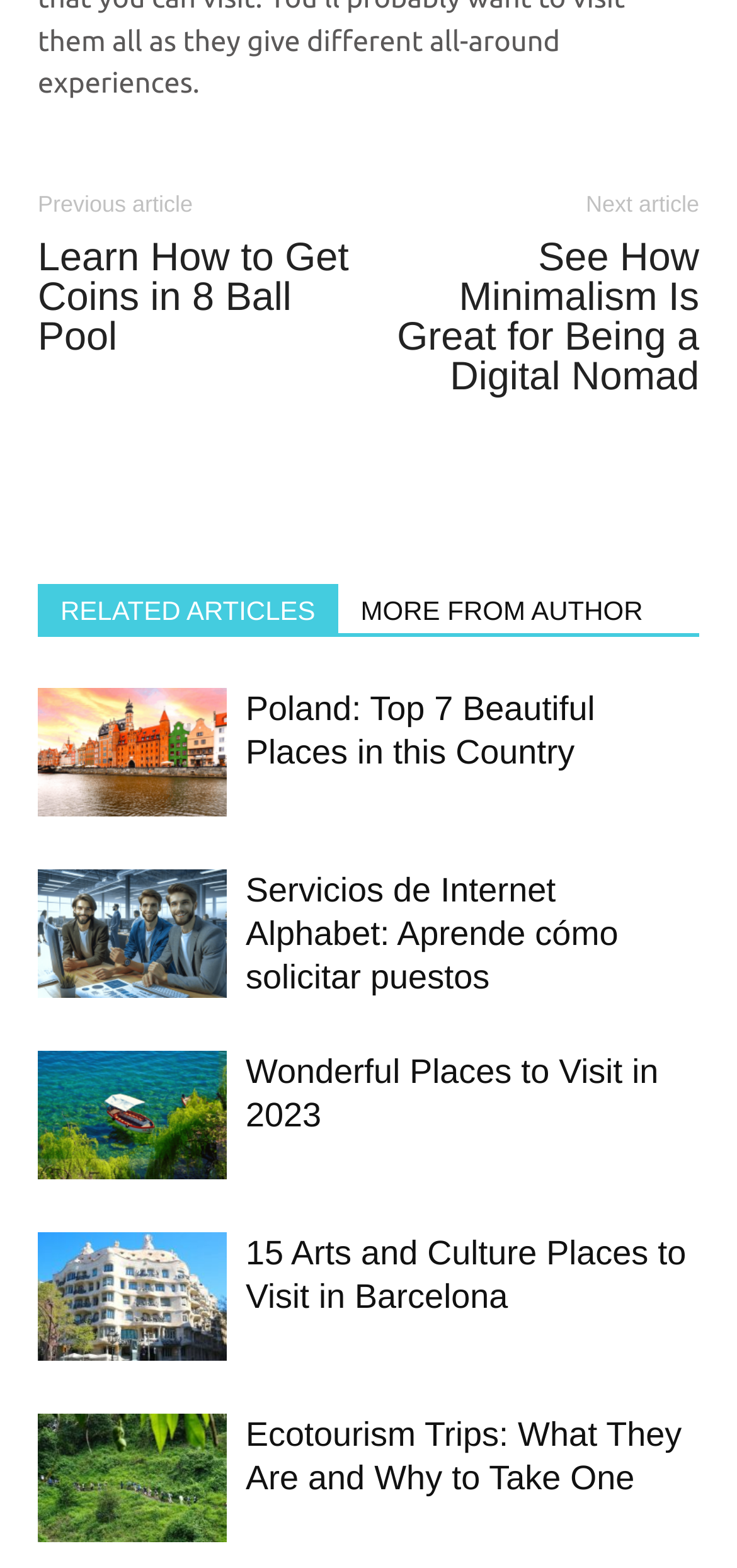Identify the bounding box coordinates of the element that should be clicked to fulfill this task: "Read the article about Poland". The coordinates should be provided as four float numbers between 0 and 1, i.e., [left, top, right, bottom].

[0.051, 0.438, 0.308, 0.521]